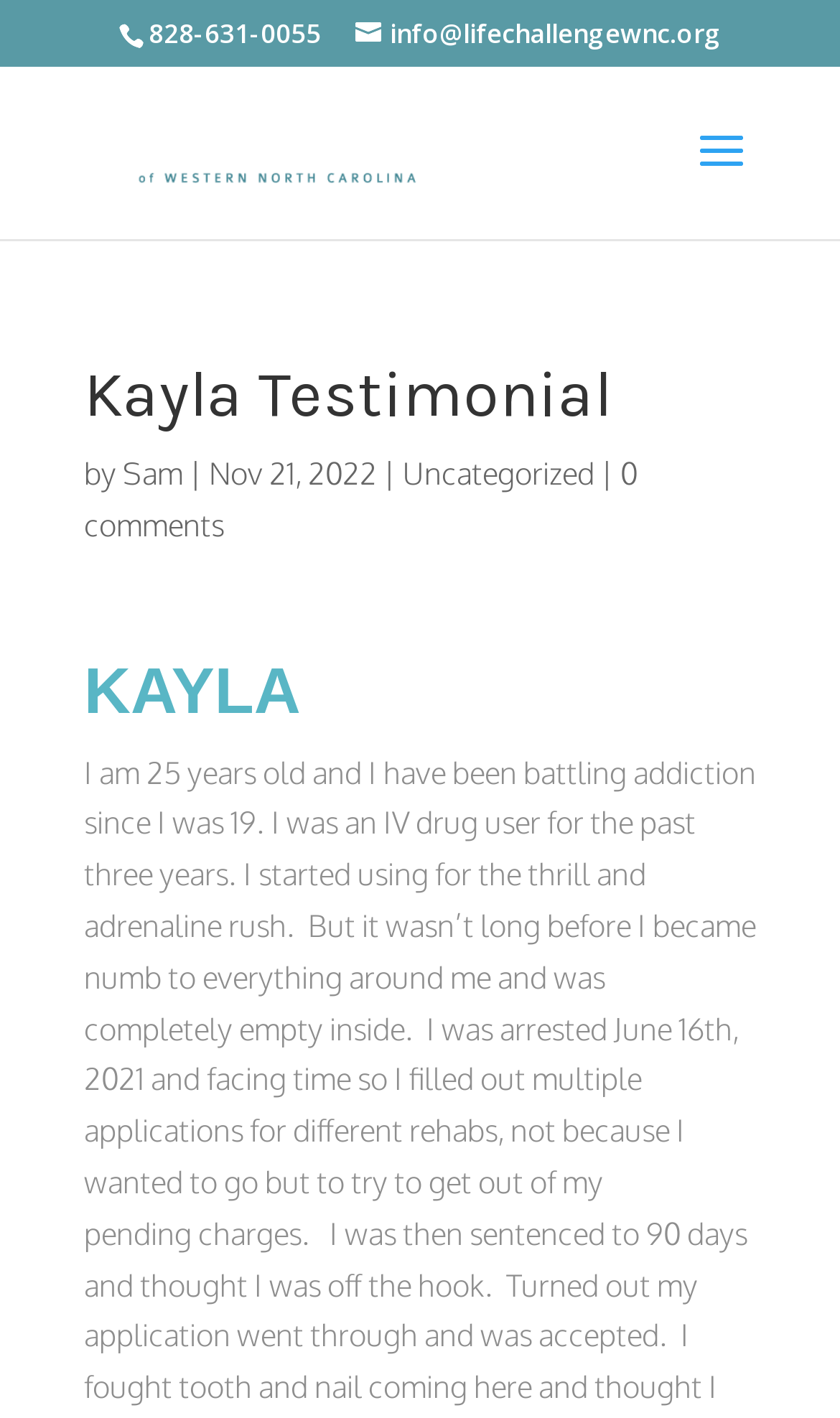What is Kayla's age?
Answer with a single word or phrase, using the screenshot for reference.

25